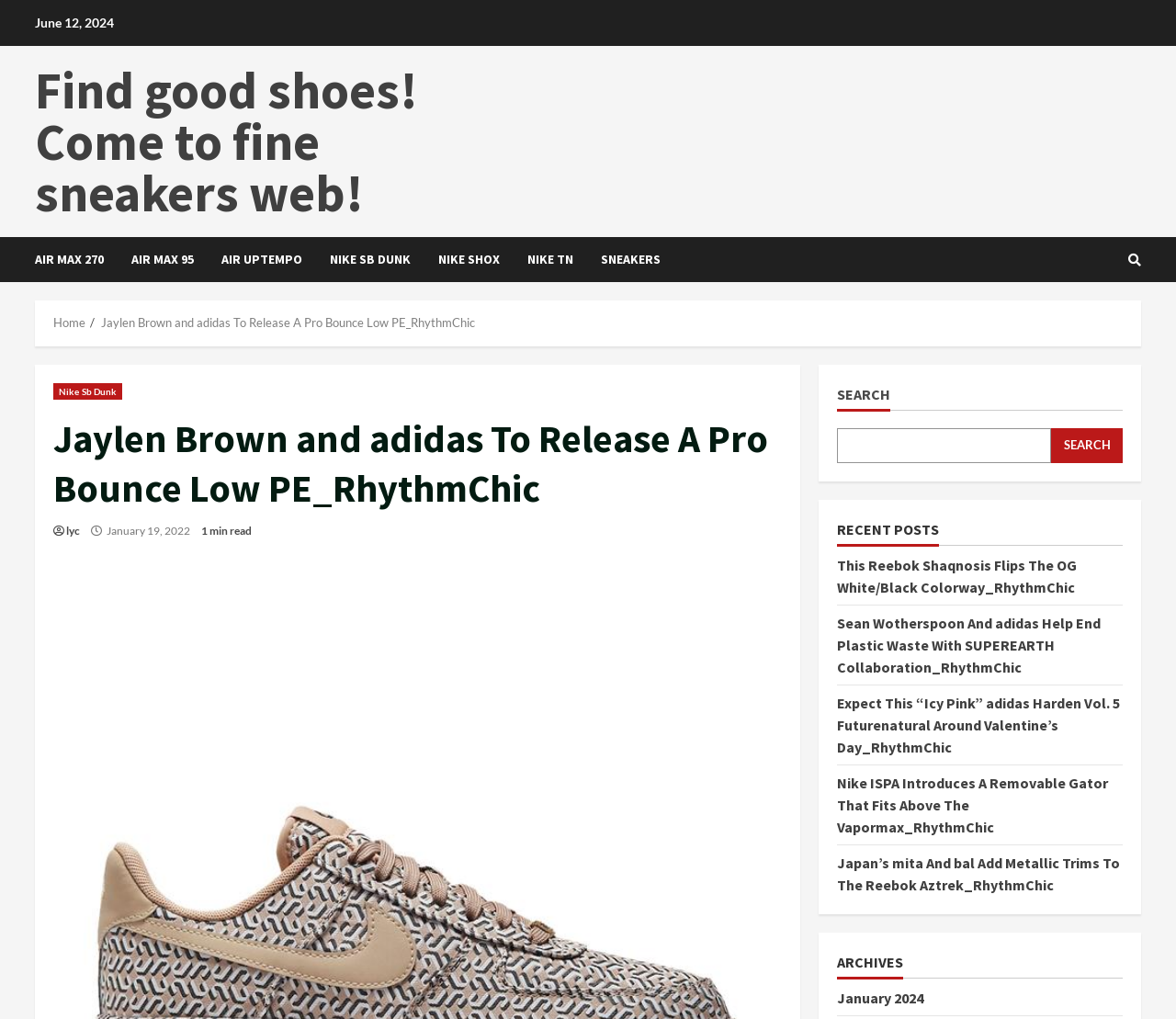Consider the image and give a detailed and elaborate answer to the question: 
What is the date of the latest post?

I found the date 'June 12, 2024' at the top of the webpage, which suggests it is the date of the latest post.